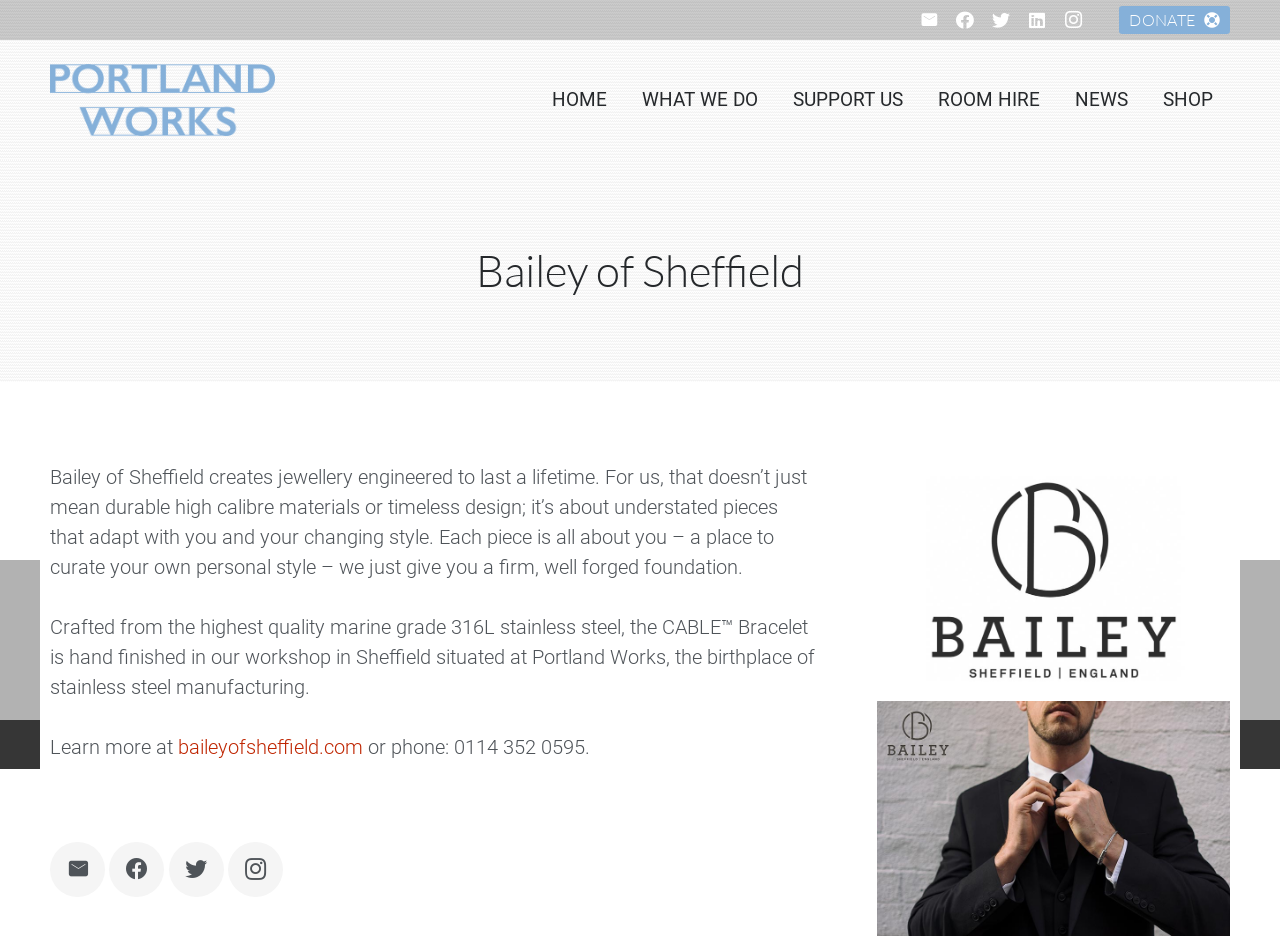Kindly determine the bounding box coordinates for the area that needs to be clicked to execute this instruction: "Visit Bailey of Sheffield's Facebook page".

[0.74, 0.002, 0.768, 0.041]